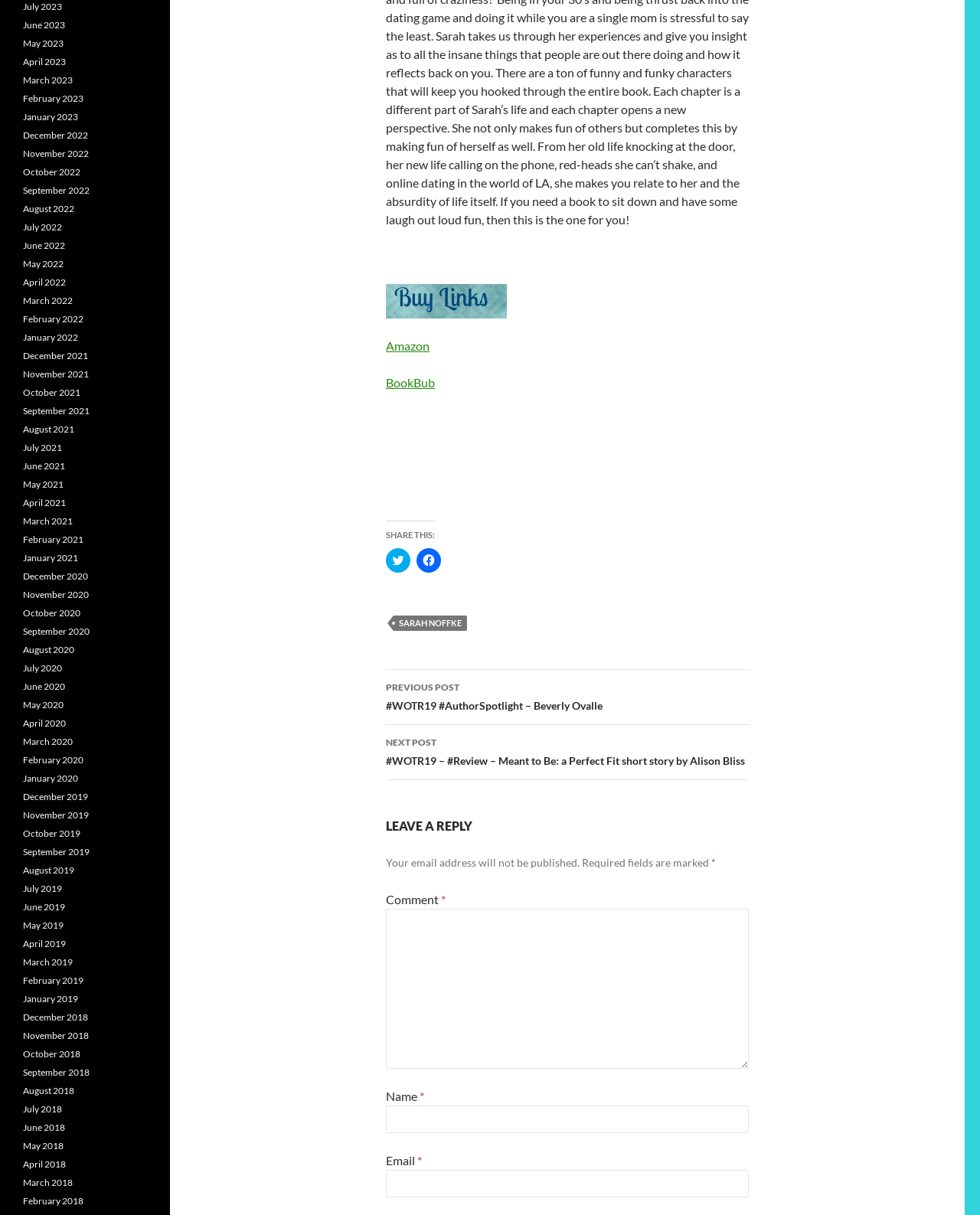Provide a brief response in the form of a single word or phrase:
What type of content is listed in the links at the top of the webpage?

Months and years